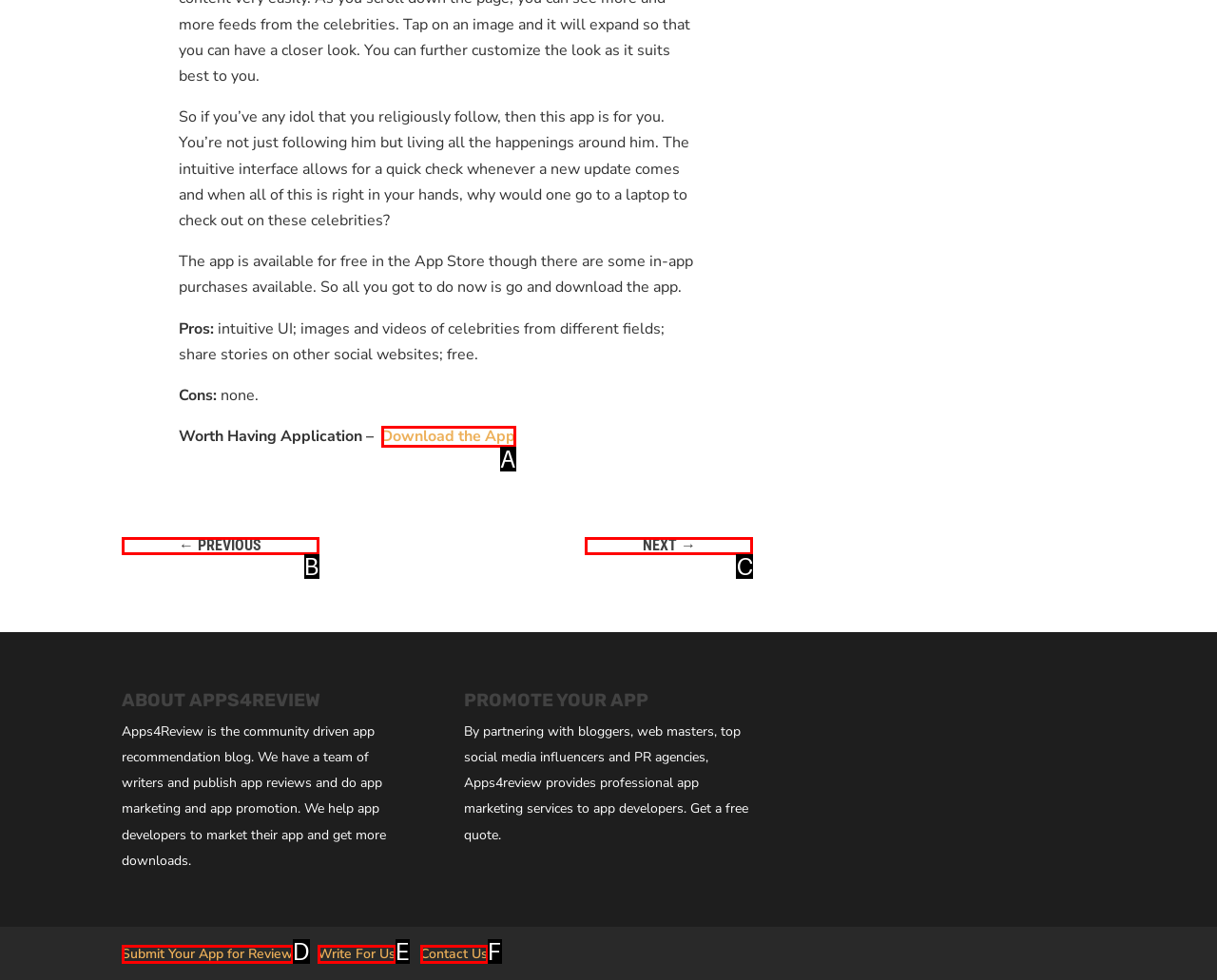Match the following description to a UI element: Submit Your App for Review
Provide the letter of the matching option directly.

D